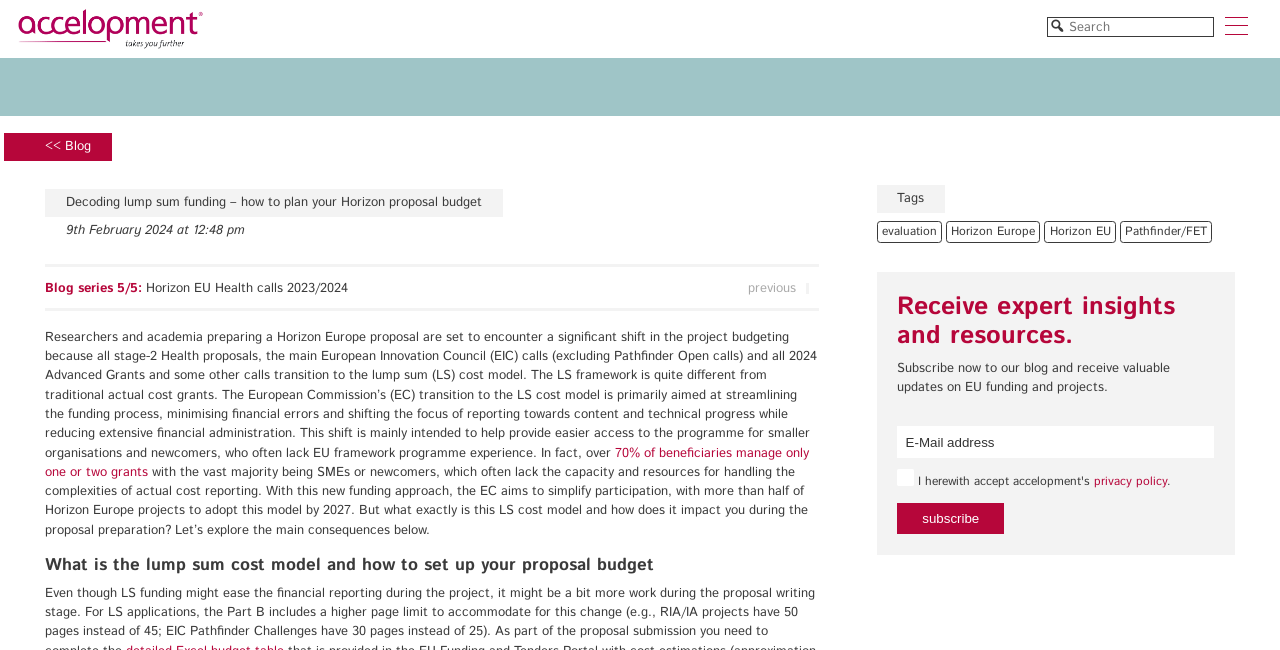From the details in the image, provide a thorough response to the question: What percentage of beneficiaries manage only one or two grants?

According to the text, over 70% of beneficiaries manage only one or two grants, with the vast majority being SMEs or newcomers, which often lack the capacity and resources for handling the complexities of actual cost reporting.